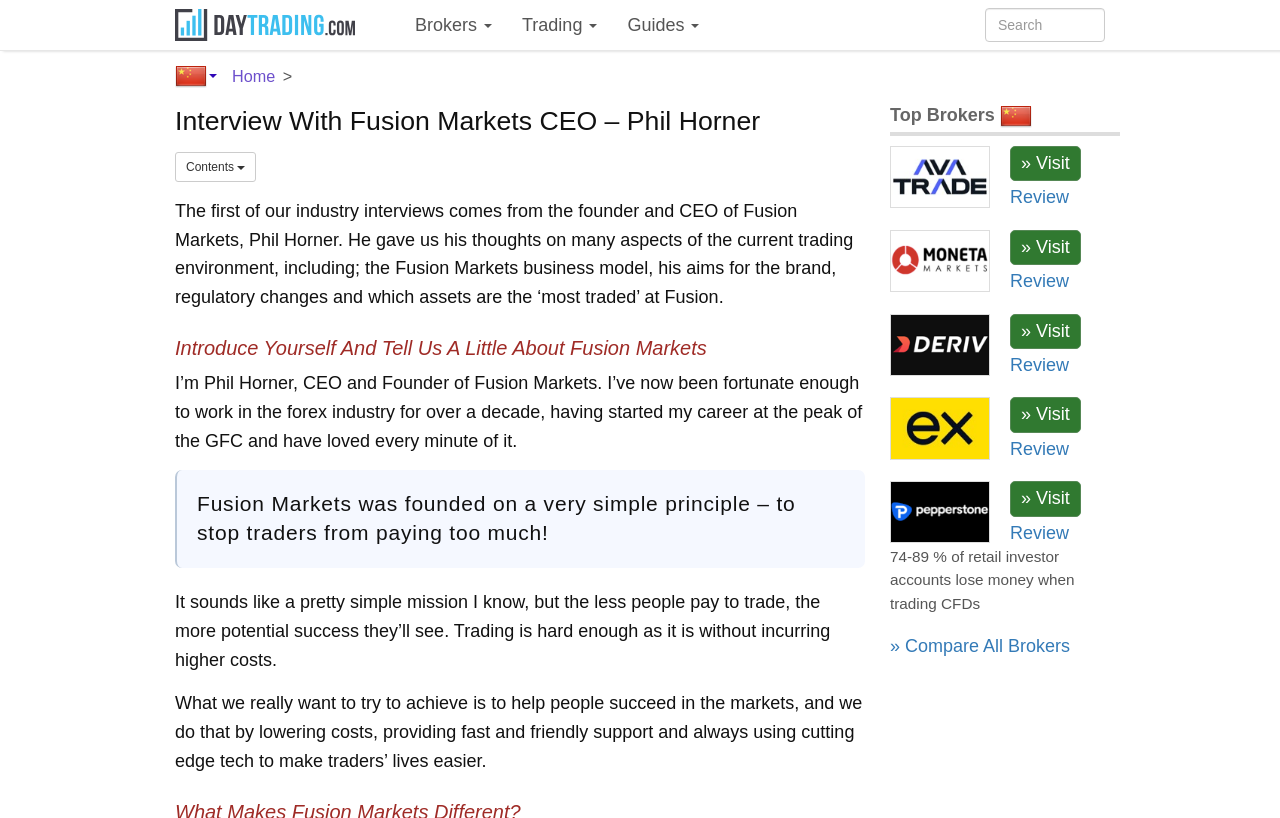Please give a concise answer to this question using a single word or phrase: 
What is the warning message at the bottom of the page?

74-89% of retail investor accounts lose money when trading CFDs